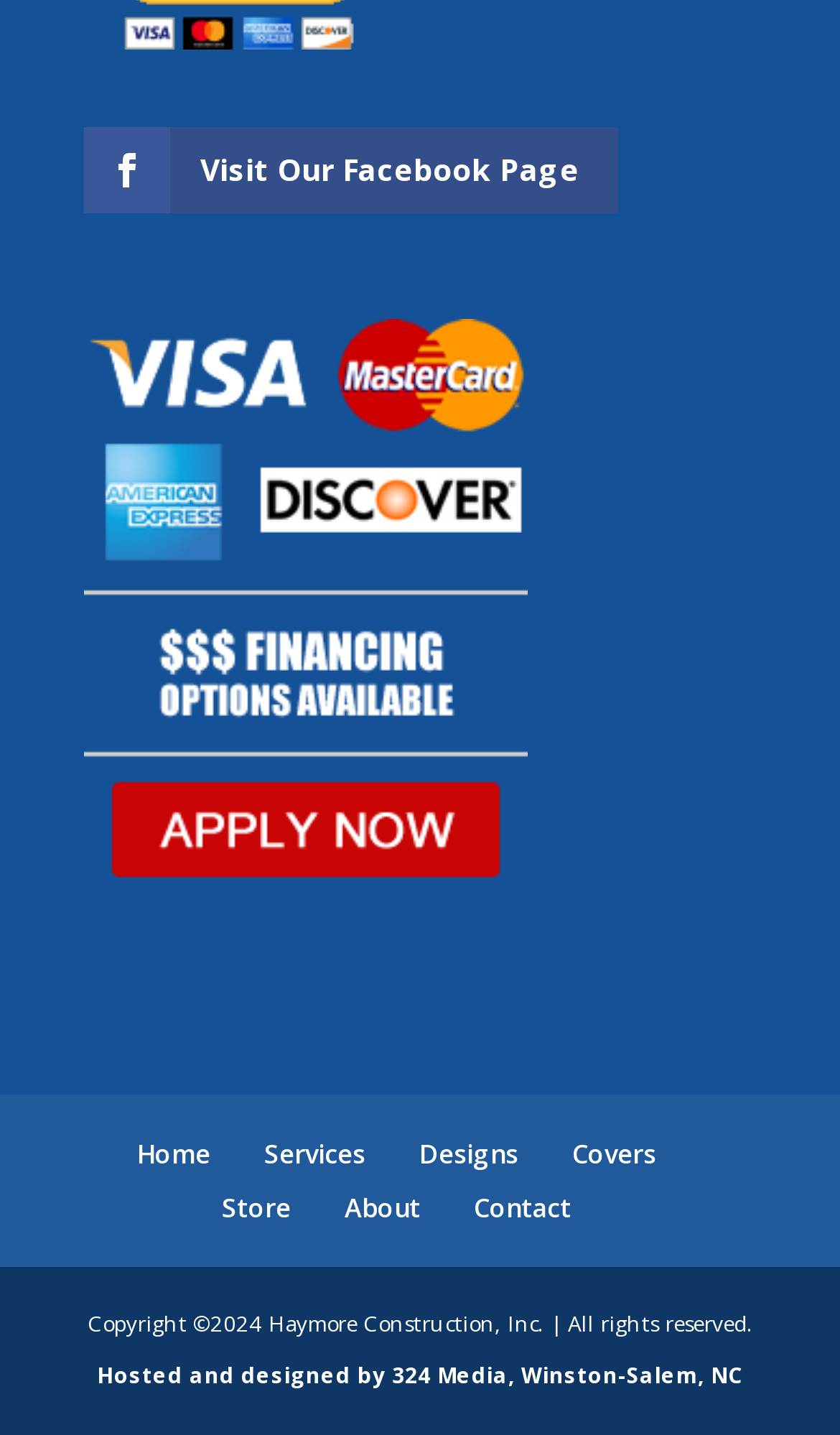Determine the bounding box coordinates for the clickable element to execute this instruction: "View Designs". Provide the coordinates as four float numbers between 0 and 1, i.e., [left, top, right, bottom].

[0.499, 0.792, 0.617, 0.818]